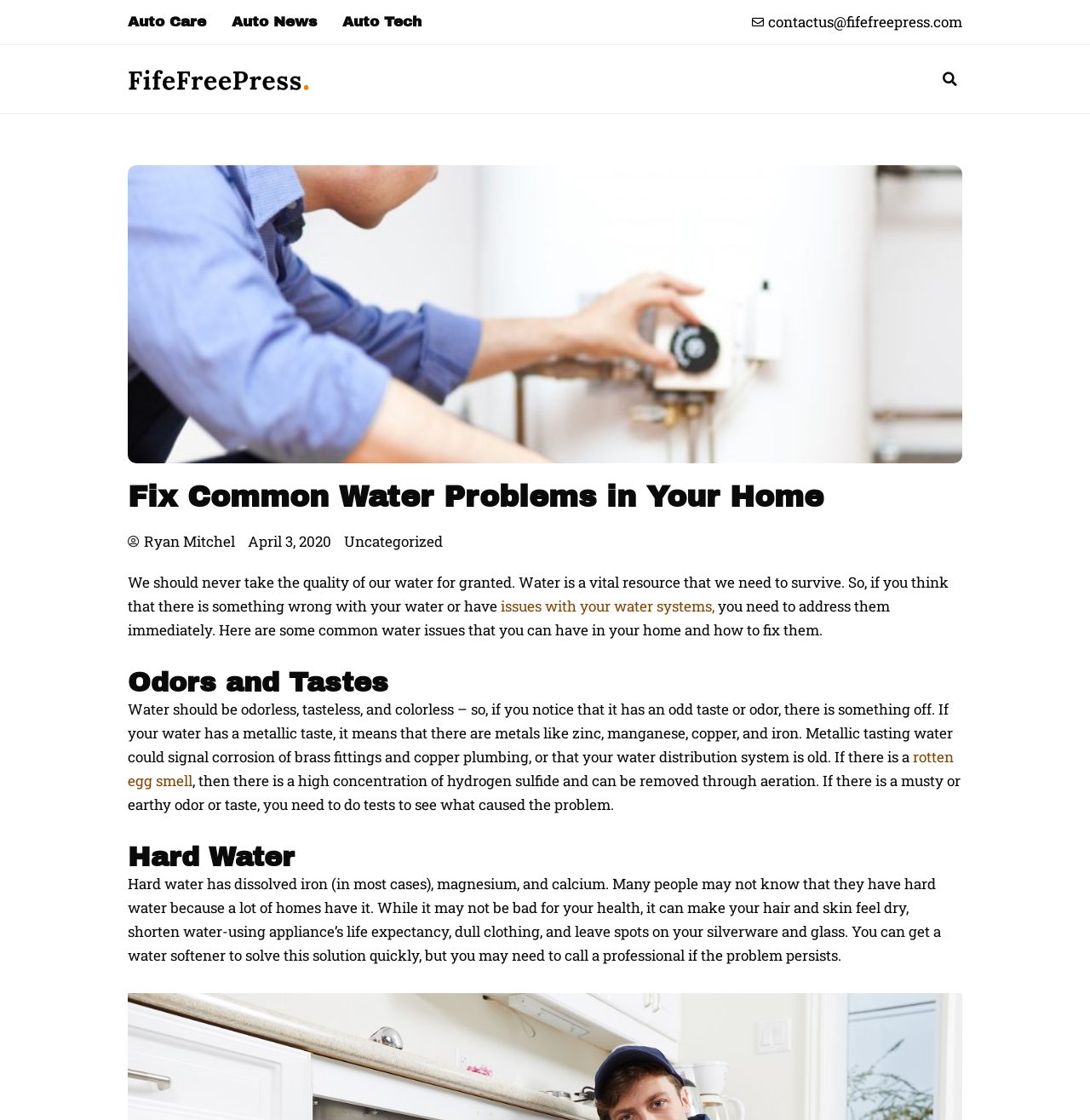Locate the bounding box coordinates of the region to be clicked to comply with the following instruction: "Read about rotten egg smell". The coordinates must be four float numbers between 0 and 1, in the form [left, top, right, bottom].

[0.117, 0.667, 0.875, 0.706]